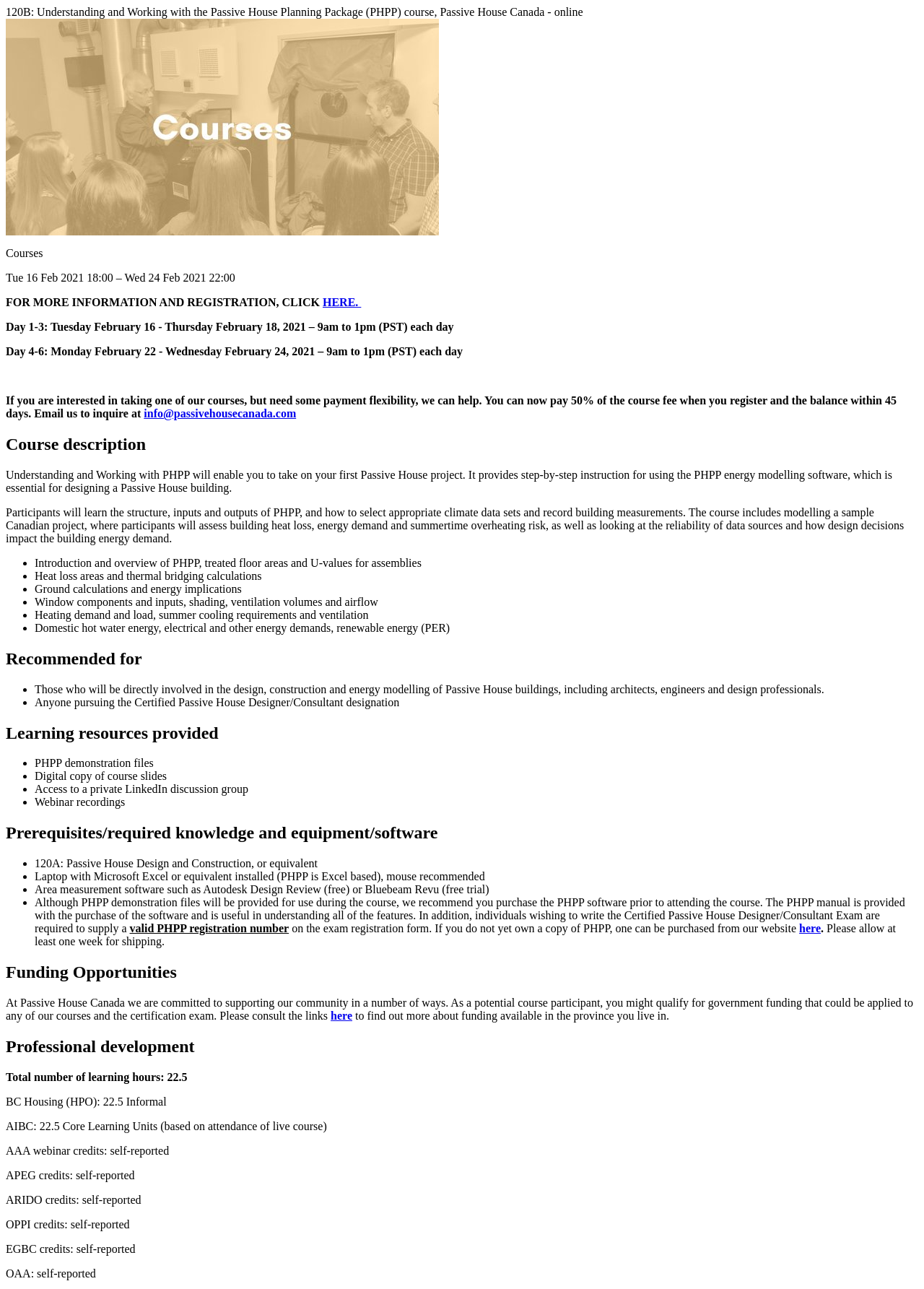Please provide a brief answer to the following inquiry using a single word or phrase:
How can I register for the course?

Click HERE